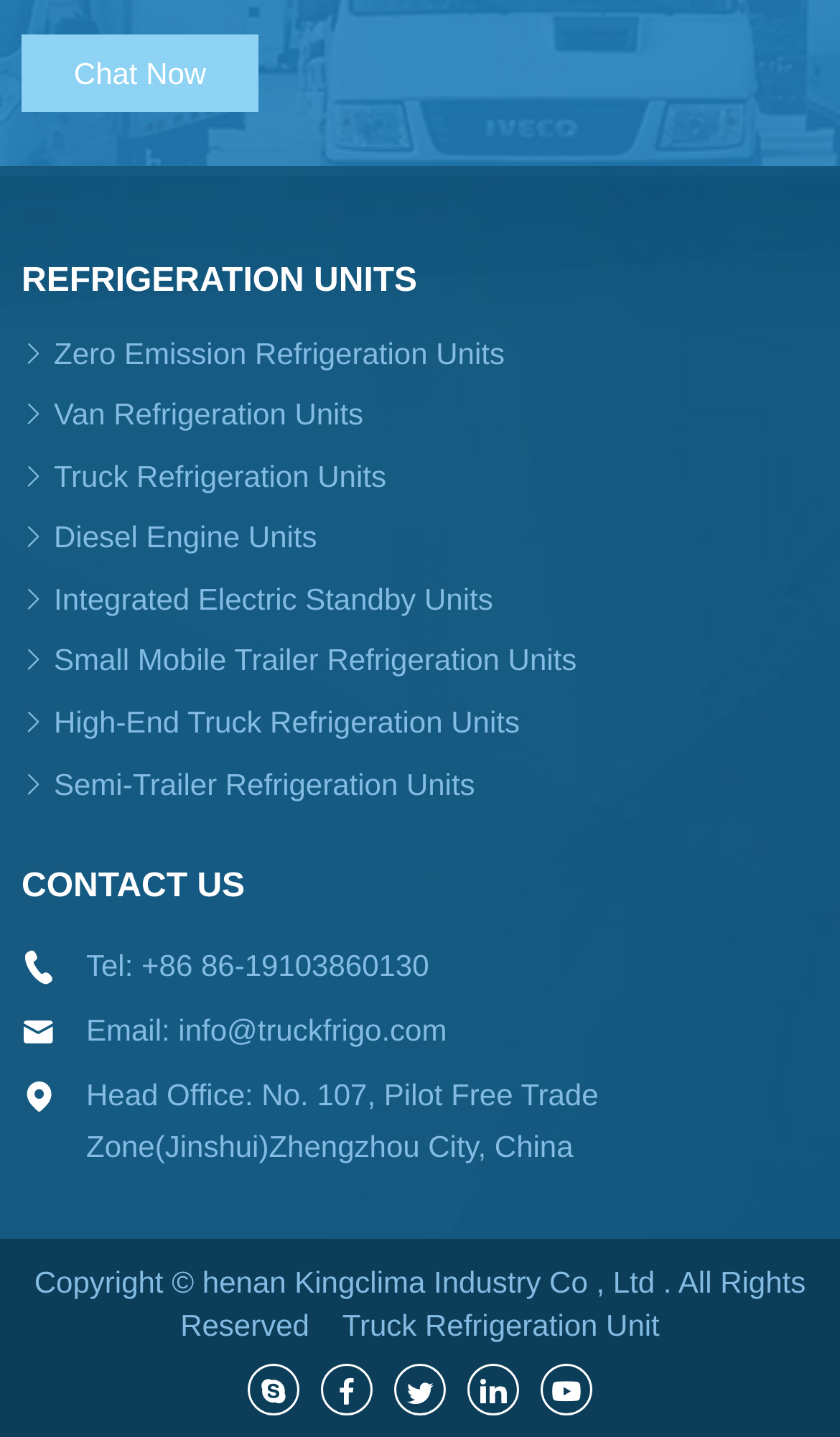Locate the bounding box coordinates of the area you need to click to fulfill this instruction: 'Contact us'. The coordinates must be in the form of four float numbers ranging from 0 to 1: [left, top, right, bottom].

[0.026, 0.605, 0.974, 0.632]